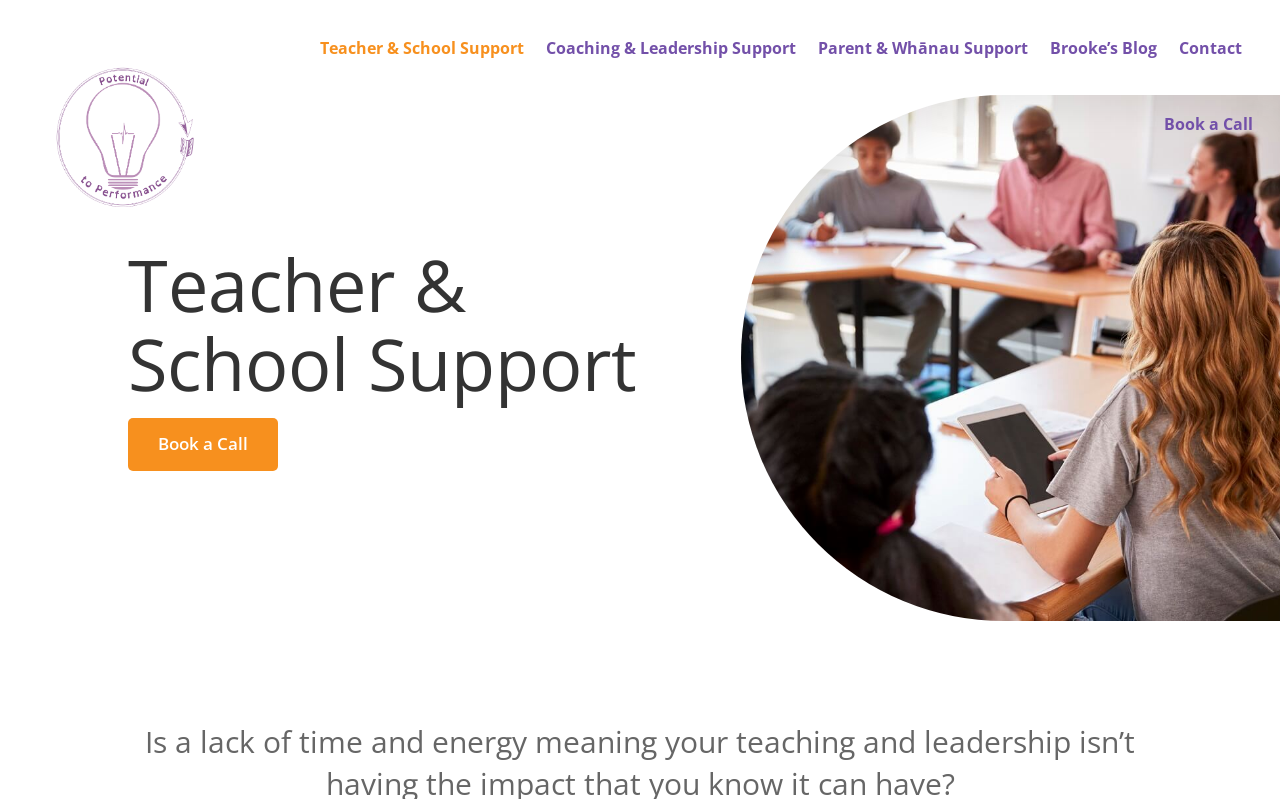Please give a short response to the question using one word or a phrase:
How many links are on the top navigation bar?

6